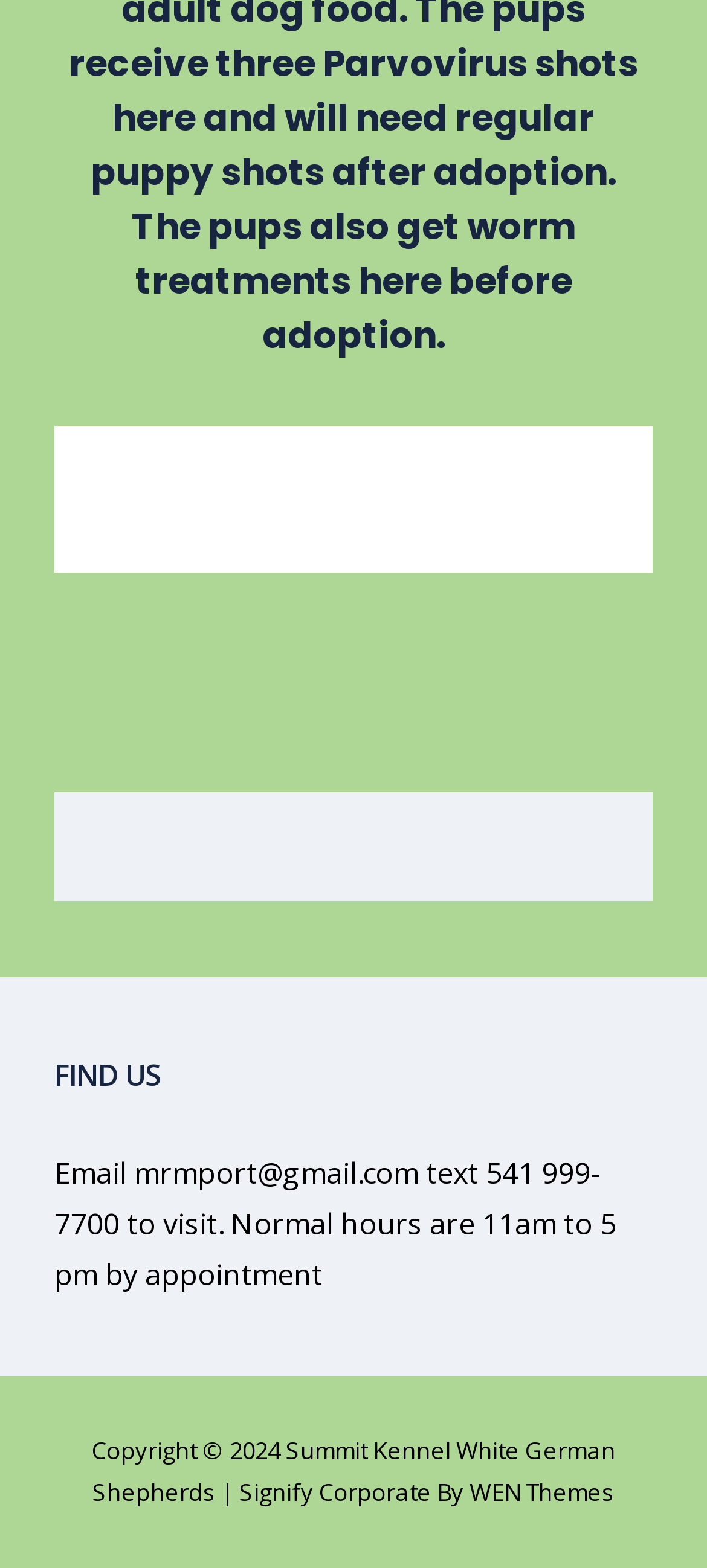What is the name of the kennel?
Provide an in-depth and detailed explanation in response to the question.

I found the name of the kennel in the link element 'Summit Kennel White German Shepherds' which is located at the bottom of the webpage.